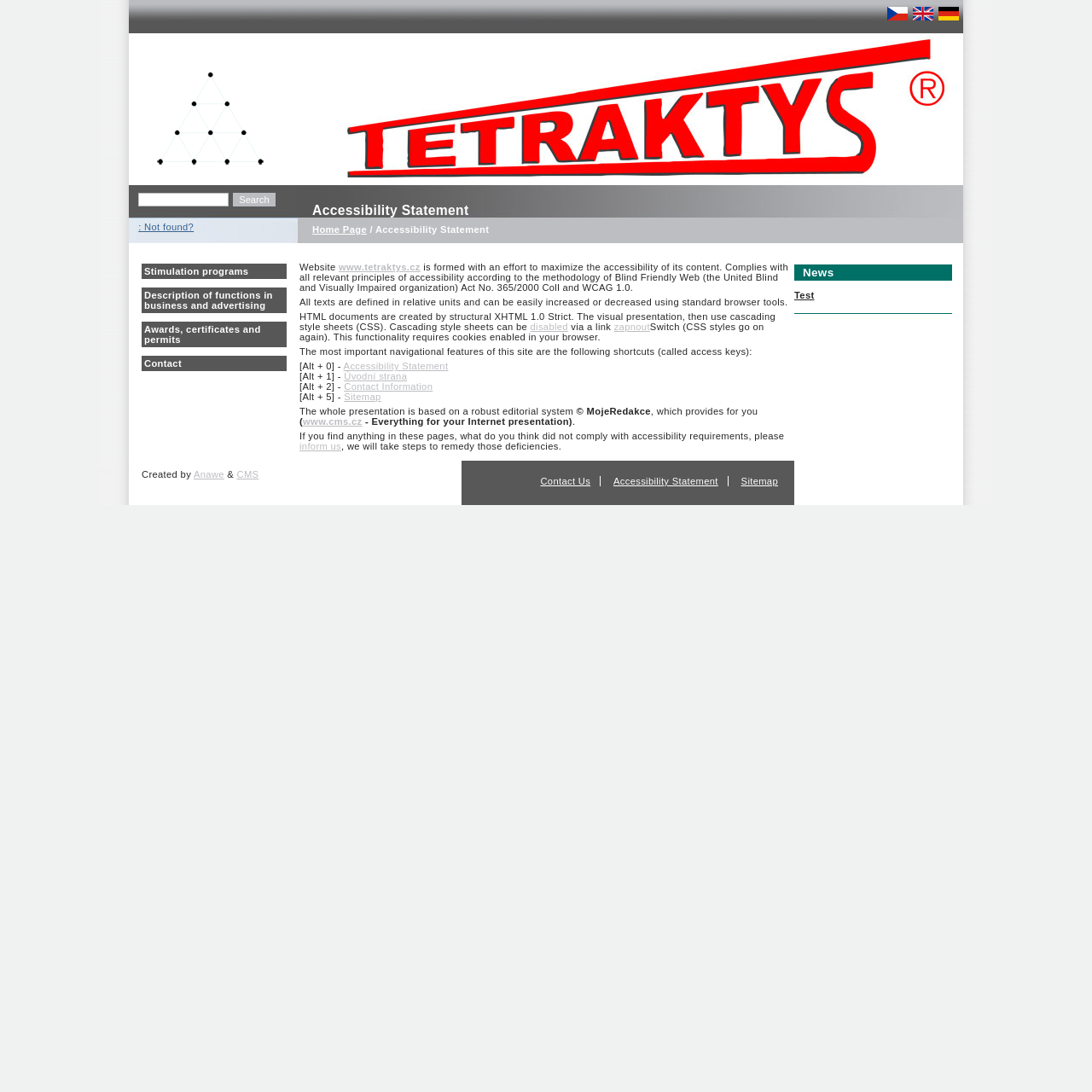Answer the question using only a single word or phrase: 
What is the purpose of the website?

To maximize accessibility